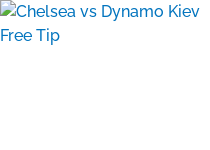What is the purpose of the graphic?
Provide a detailed answer to the question, using the image to inform your response.

The title 'Chelsea vs Dynamo Kiev Free Tip' suggests that the graphic is intended to provide insights or predictions to help bettors make informed decisions ahead of the game, implying that the purpose of the graphic is to provide betting tips.